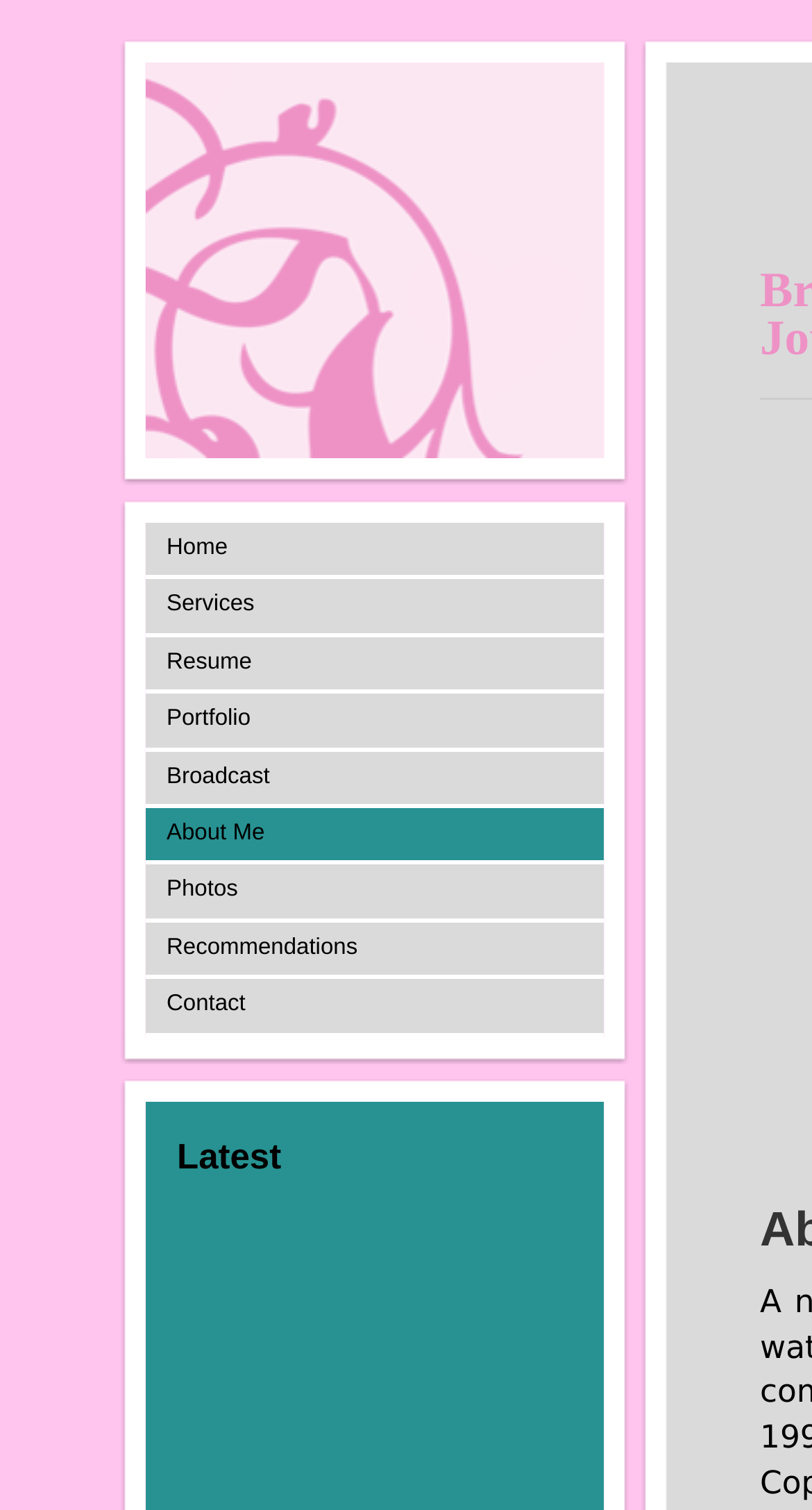Can you give a detailed response to the following question using the information from the image? What is the purpose of the webpage?

The webpage contains links to different sections, including 'About Me', 'Resume', 'Portfolio', and 'Photos', which suggests that the purpose of the webpage is to showcase Jenna Laine's profile as a sports reporter and on-camera talent.